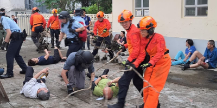Create an exhaustive description of the image.

In a dramatic and intense scene, emergency responders in bright orange uniforms and helmets are actively conducting a rescue operation. The foreground features two responders using ropes to assist individuals who appear to be in distress on the ground. Numerous police officers and rescue workers surround the area, providing support and managing the situation. In the background, onlookers and those being assisted are visibly anxious, capturing the urgency of the moment. This image highlights the significant efforts of the authorities in responding to an emergency situation, showcasing both the challenges faced and the commitment to rescue those in need.